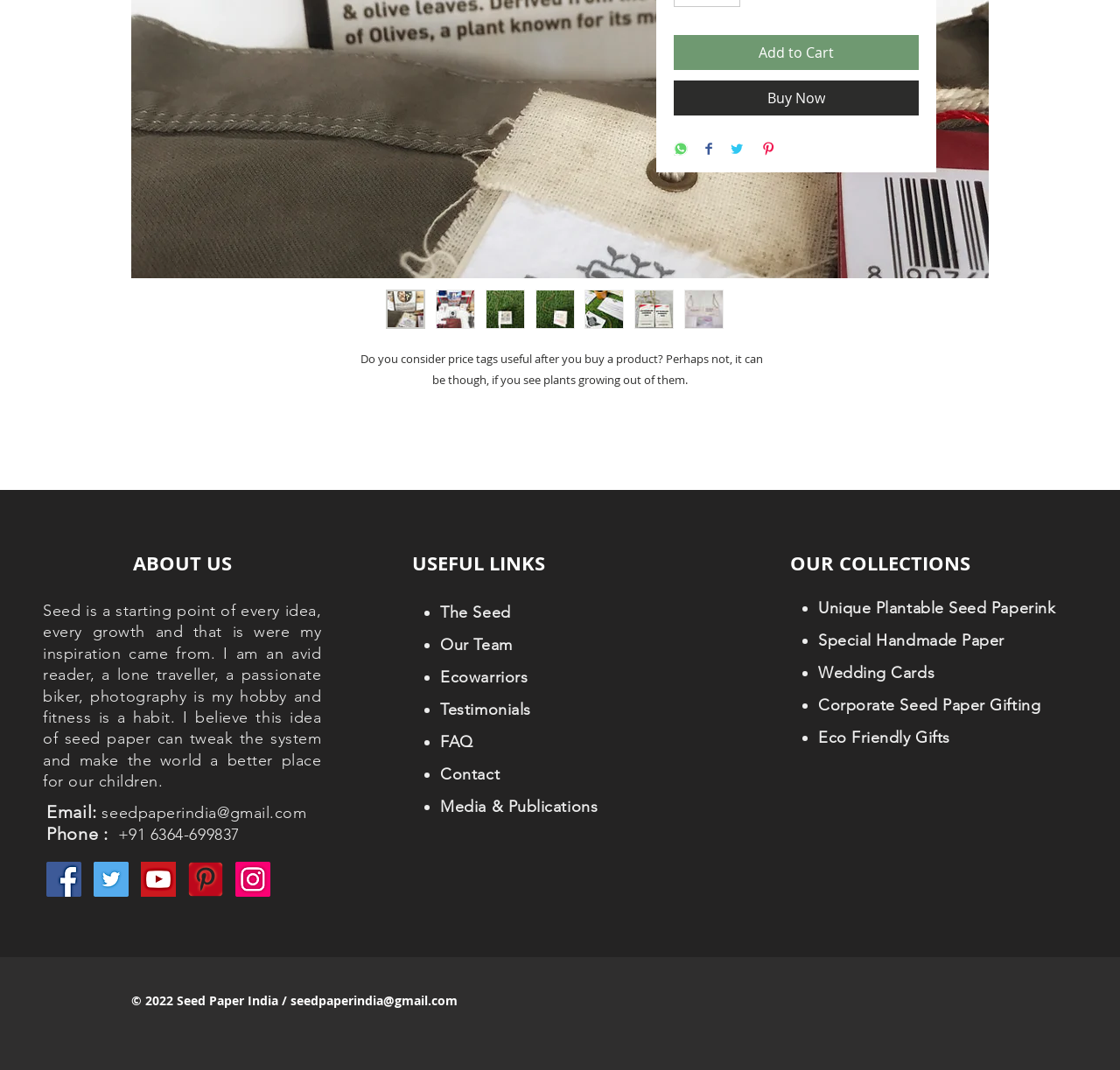Given the element description Corporate Seed Paper Gifting, specify the bounding box coordinates of the corresponding UI element in the format (top-left x, top-left y, bottom-right x, bottom-right y). All values must be between 0 and 1.

[0.731, 0.648, 0.933, 0.668]